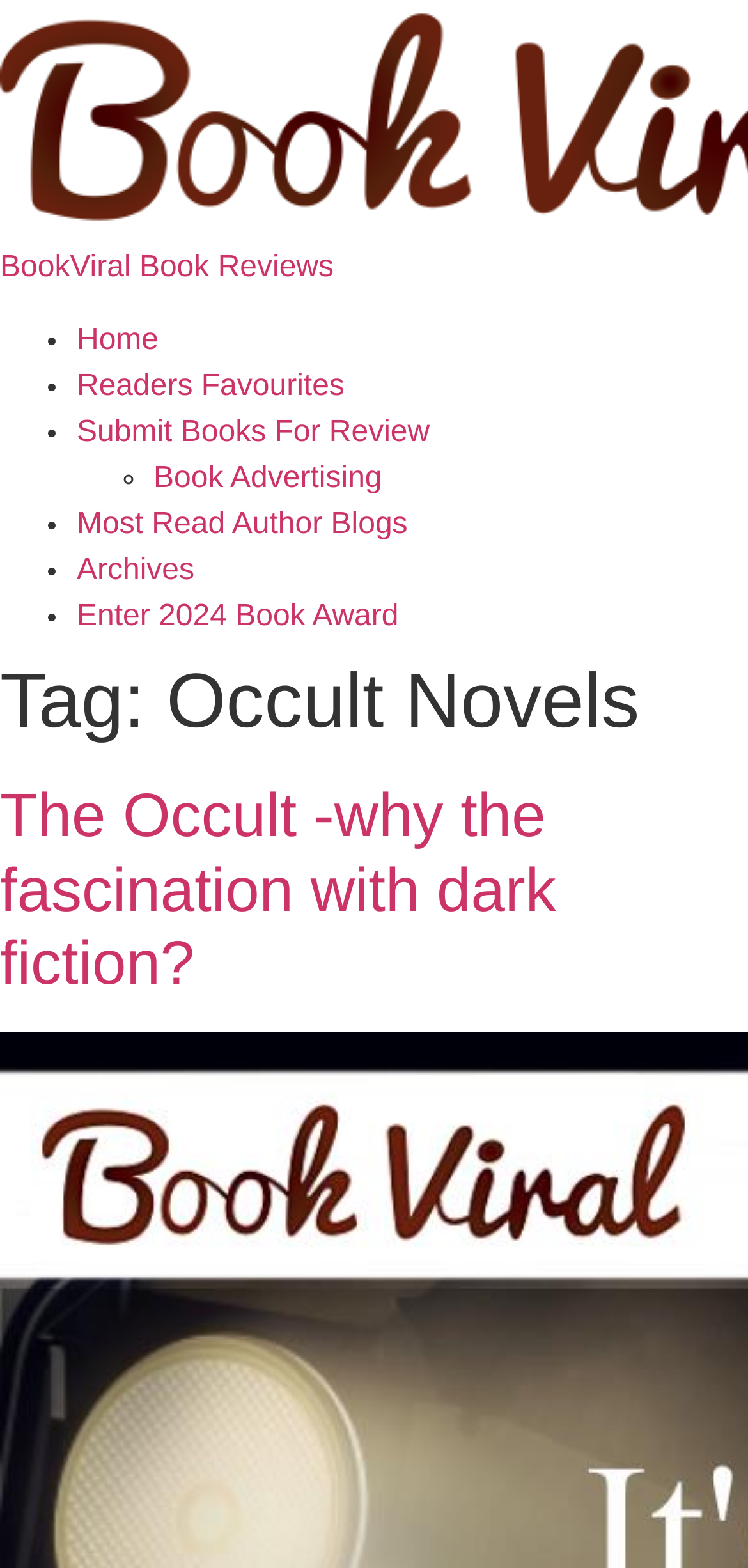Please specify the coordinates of the bounding box for the element that should be clicked to carry out this instruction: "submit books for review". The coordinates must be four float numbers between 0 and 1, formatted as [left, top, right, bottom].

[0.103, 0.266, 0.575, 0.287]